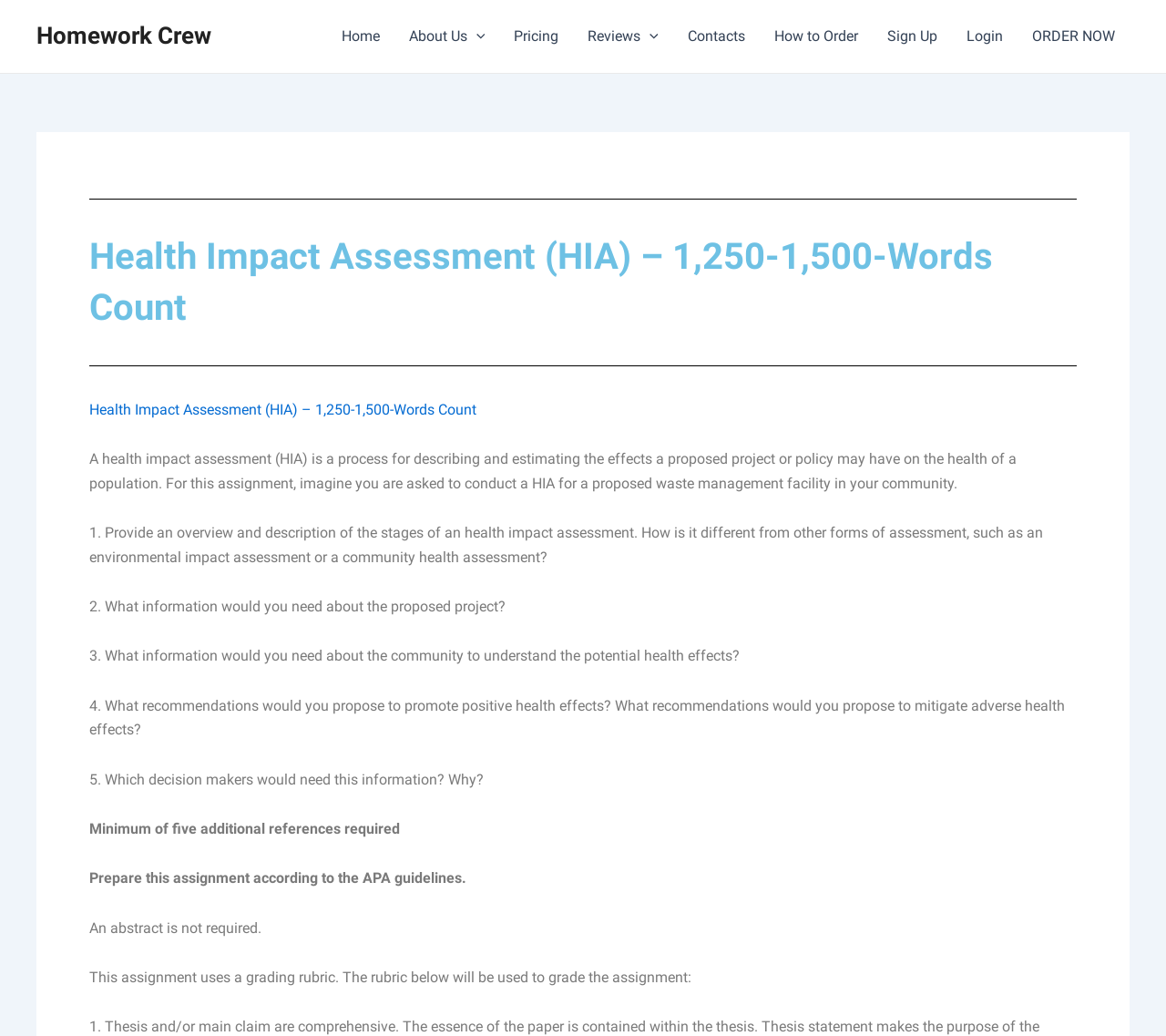Provide the bounding box coordinates of the HTML element described by the text: "parent_node: About Us aria-label="Menu Toggle"". The coordinates should be in the format [left, top, right, bottom] with values between 0 and 1.

[0.401, 0.0, 0.416, 0.07]